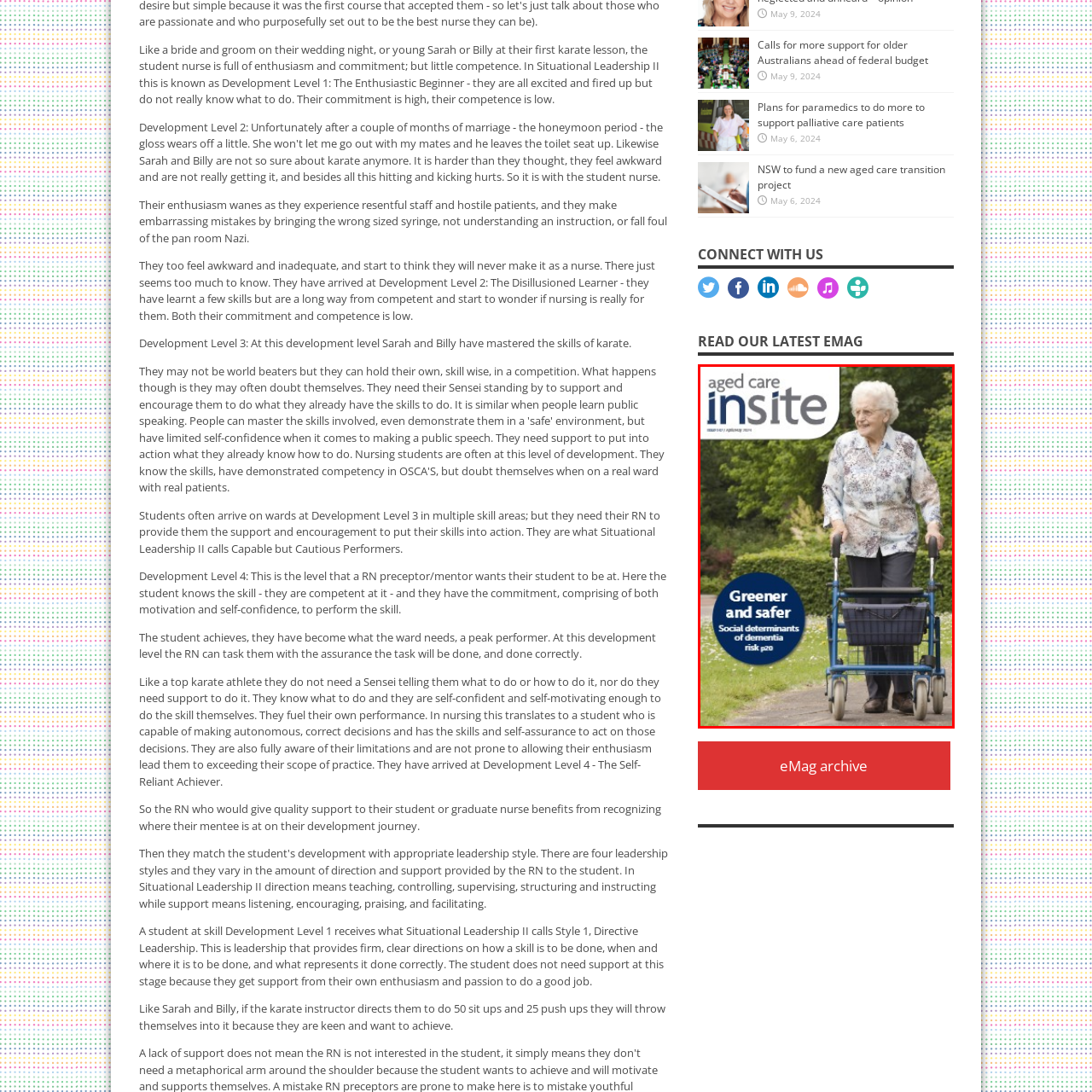Please analyze the portion of the image highlighted by the red bounding box and respond to the following question with a detailed explanation based on what you see: What is the background of the image?

The background of the image is lush with greenery, indicating a connection to nature and possibly a focus on outdoor spaces in aged care.